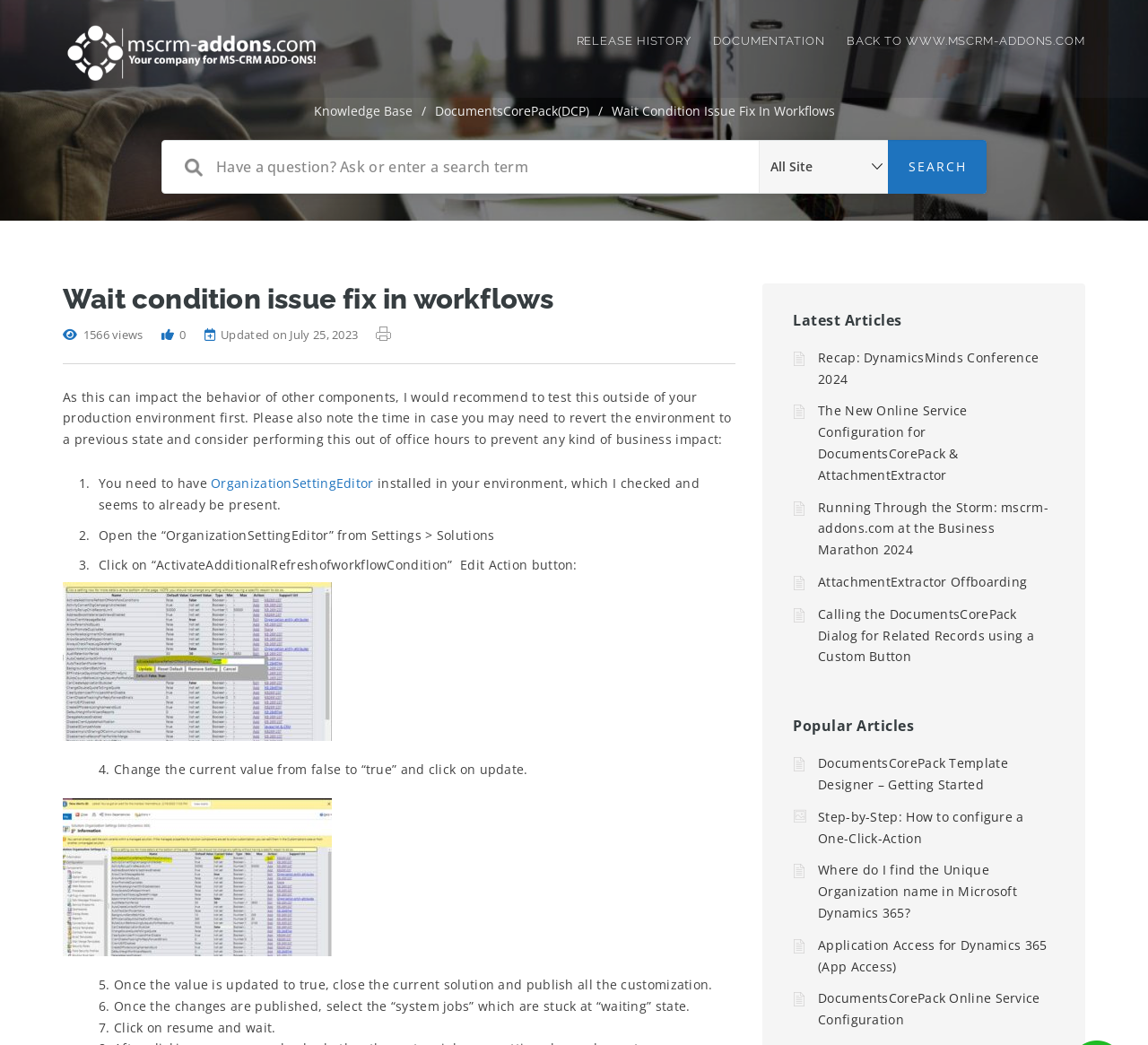Please provide the bounding box coordinates for the element that needs to be clicked to perform the following instruction: "Open Knowledge Base". The coordinates should be given as four float numbers between 0 and 1, i.e., [left, top, right, bottom].

[0.273, 0.098, 0.359, 0.114]